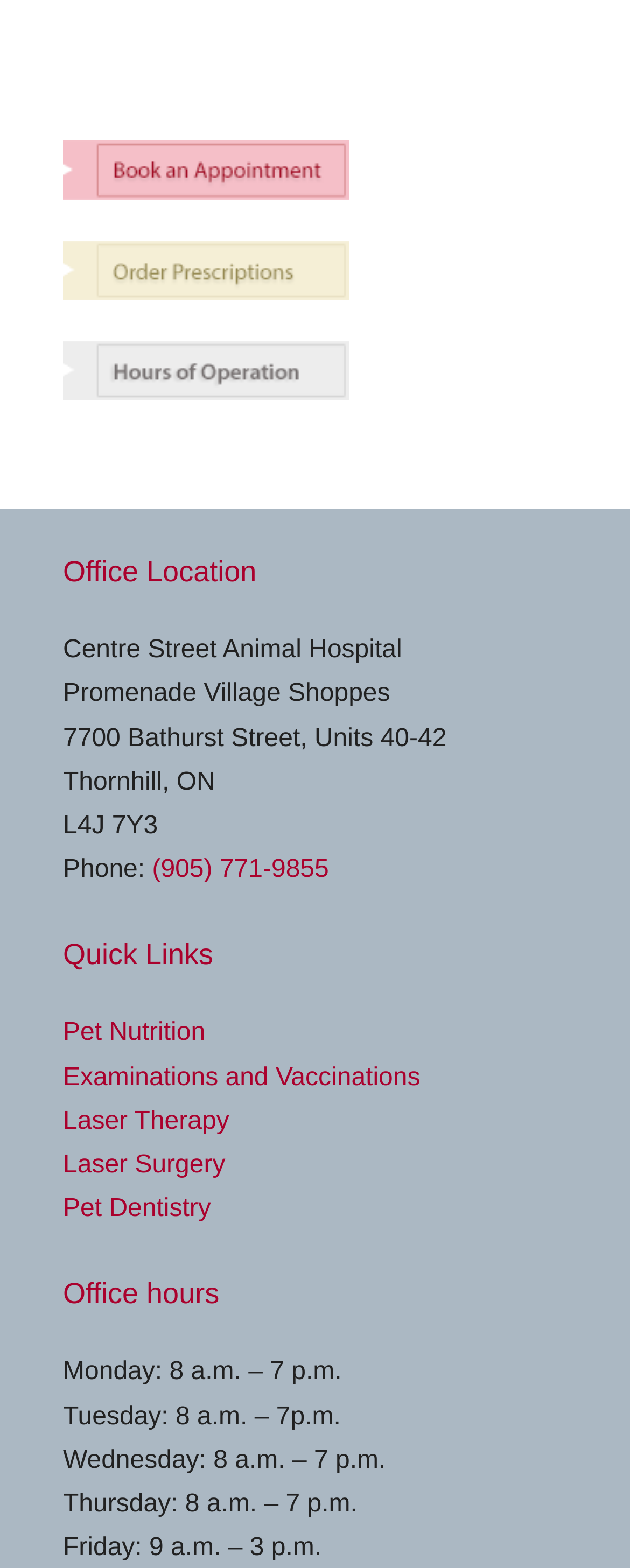Using the information in the image, give a detailed answer to the following question: What is the postal code of the hospital?

The postal code can be found in the 'Office Location' section, where it is mentioned as 'L4J 7Y3'.